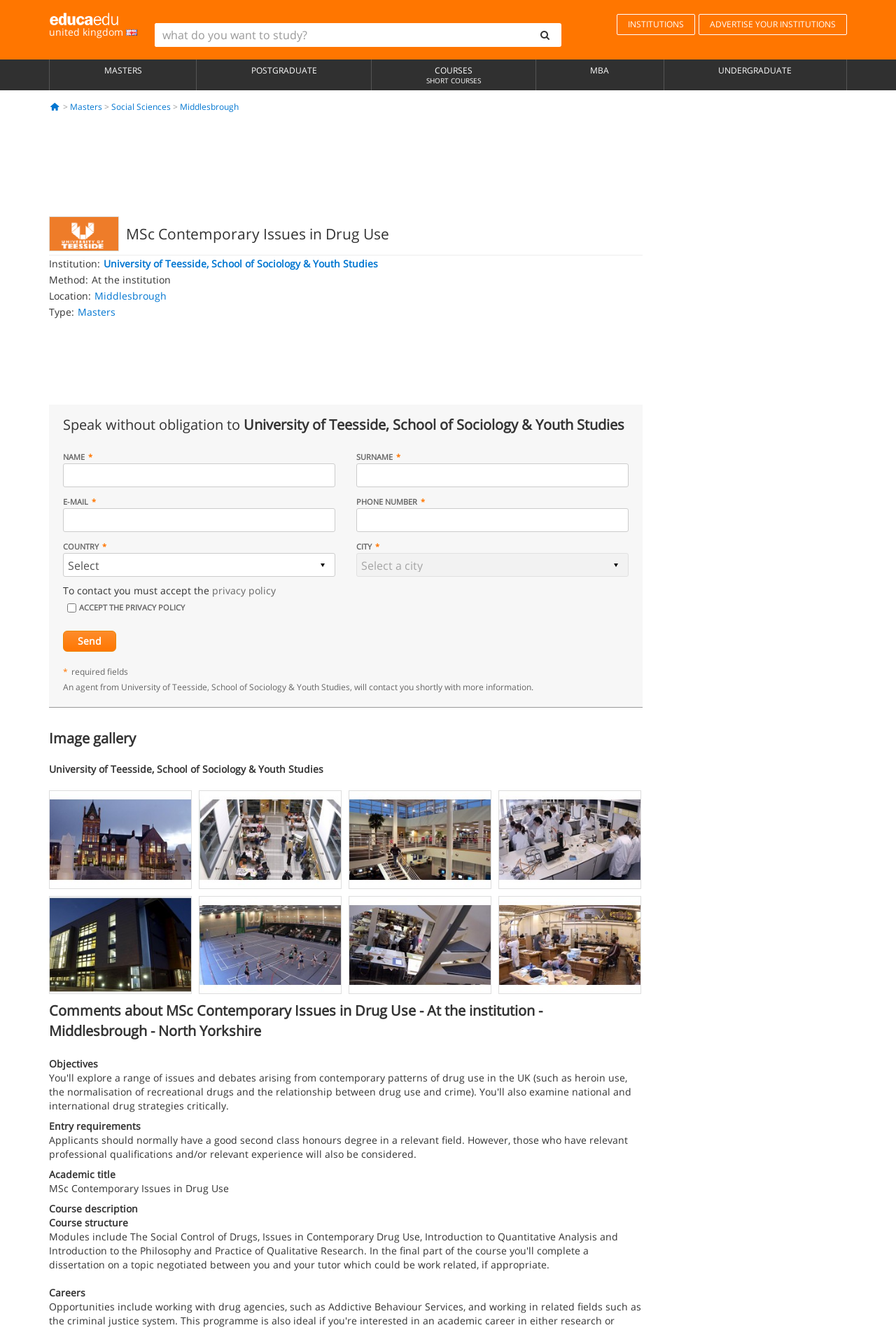How many images are there in the image gallery?
Please use the image to provide an in-depth answer to the question.

I found the answer by looking at the elements with the text 'Image gallery' and counting the number of links and images below it, which are 5 in total.